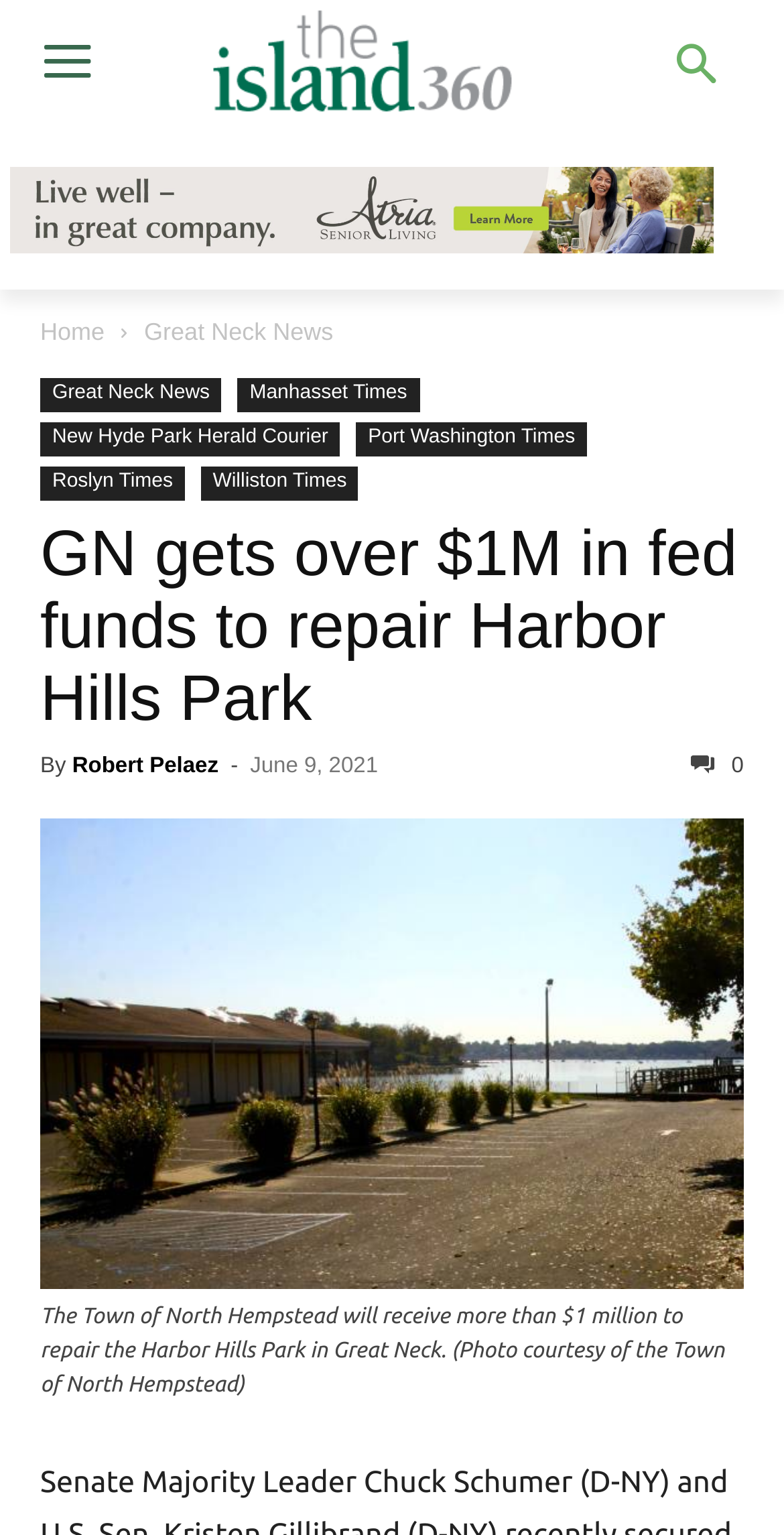From the element description aria-label="Atria BNC Sponsorship_Banner Ad", predict the bounding box coordinates of the UI element. The coordinates must be specified in the format (top-left x, top-left y, bottom-right x, bottom-right y) and should be within the 0 to 1 range.

[0.013, 0.109, 0.91, 0.165]